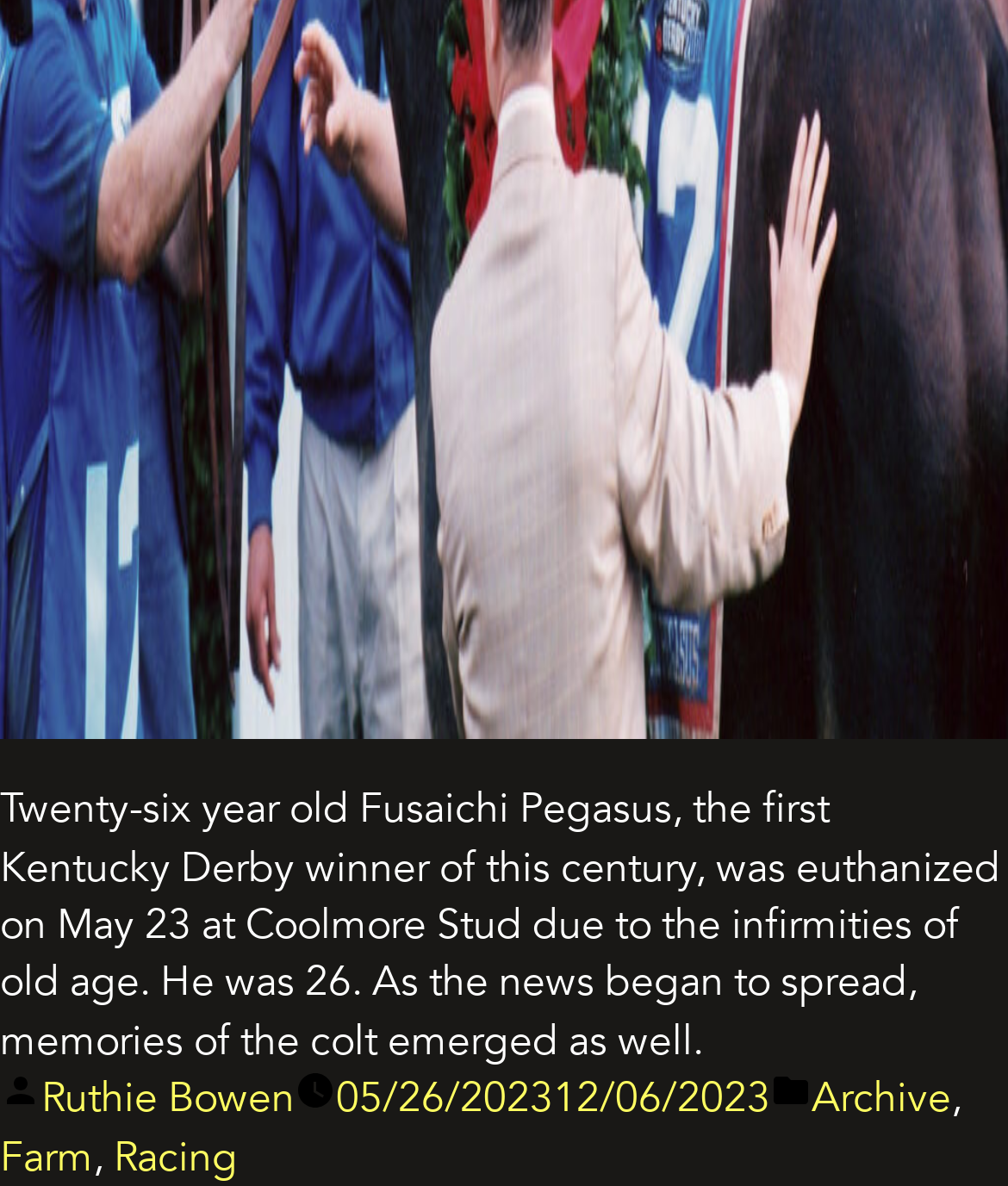Determine the bounding box for the described UI element: "Best SMO company in Agra".

None